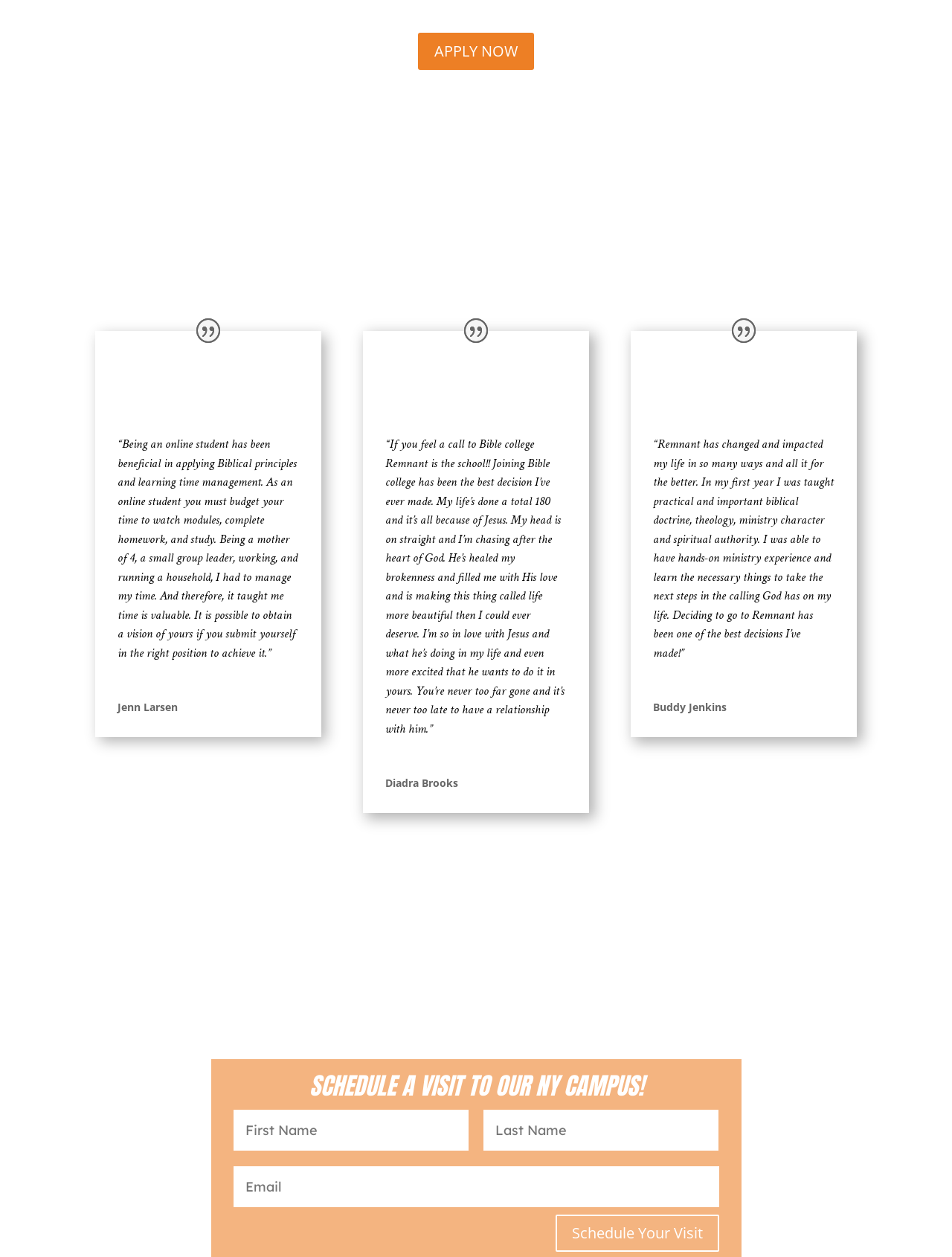What is the name of the person who wrote the third testimonial?
Based on the image, answer the question with as much detail as possible.

The third testimonial on the webpage is attributed to Buddy Jenkins, as indicated by the StaticText element with the text 'Buddy Jenkins' located below the testimonial.